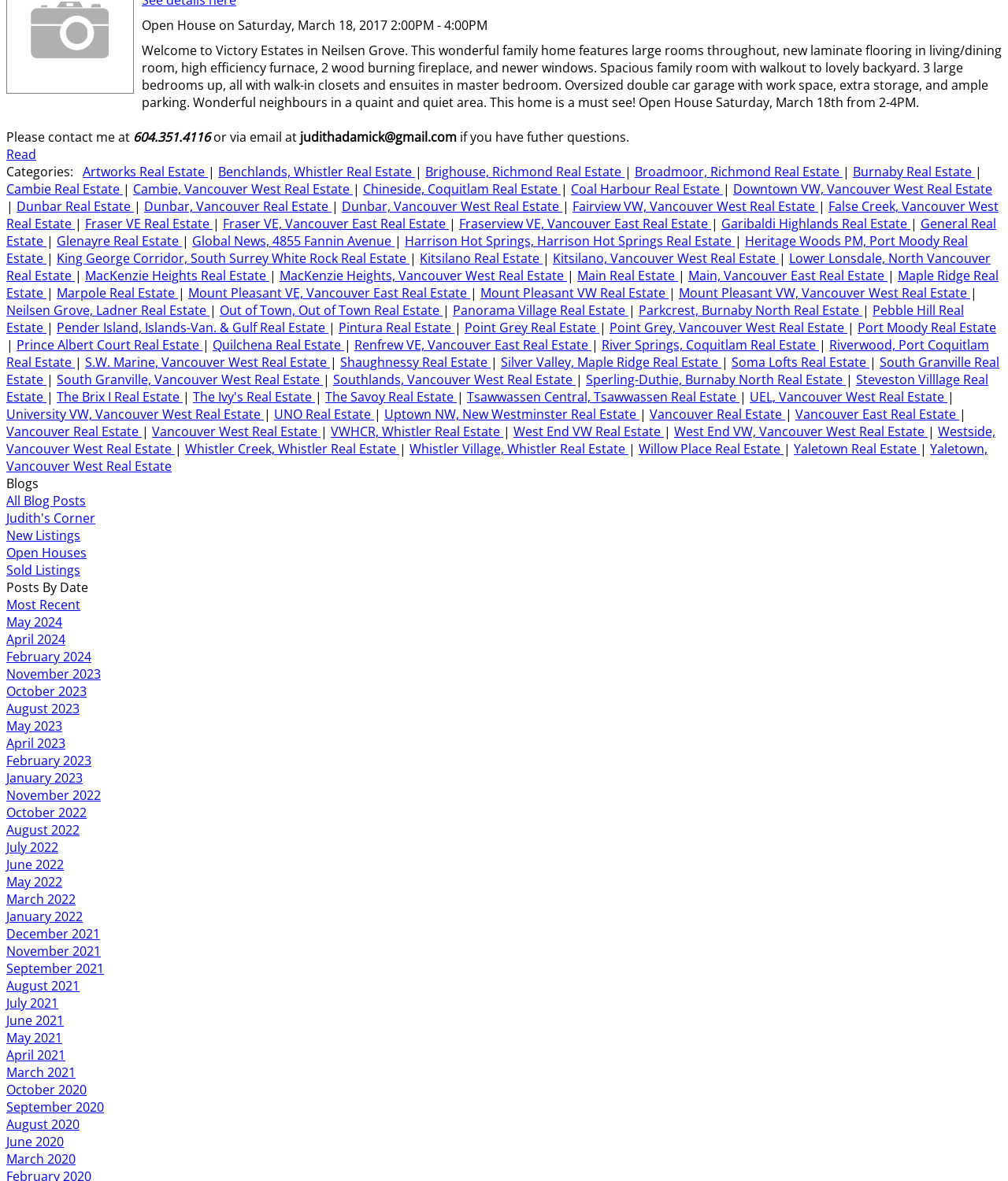Please specify the bounding box coordinates of the clickable region necessary for completing the following instruction: "Read more about the open house". The coordinates must consist of four float numbers between 0 and 1, i.e., [left, top, right, bottom].

[0.006, 0.124, 0.036, 0.138]